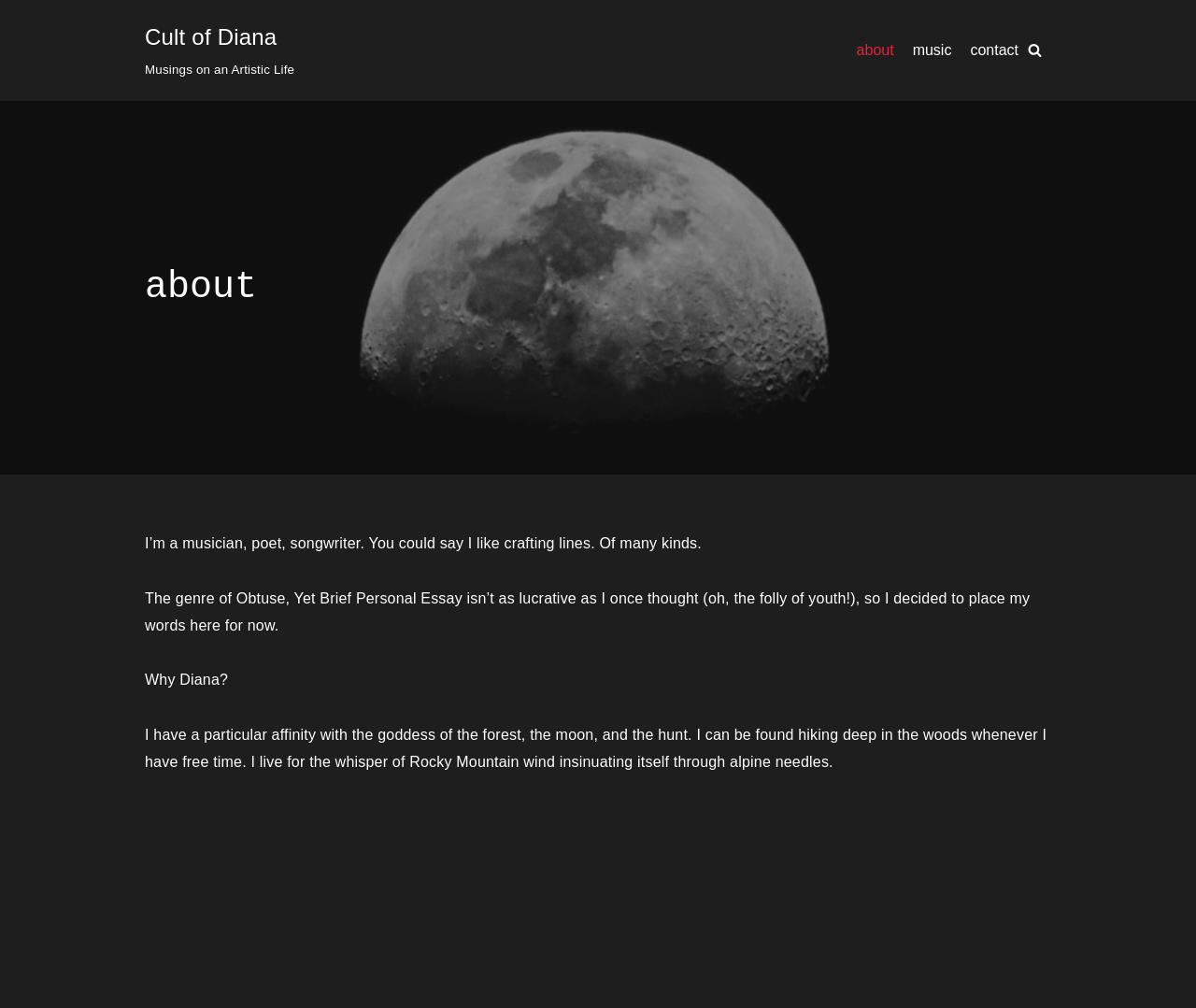Provide the bounding box coordinates for the UI element described in this sentence: "Skip to content". The coordinates should be four float values between 0 and 1, i.e., [left, top, right, bottom].

[0.0, 0.03, 0.023, 0.048]